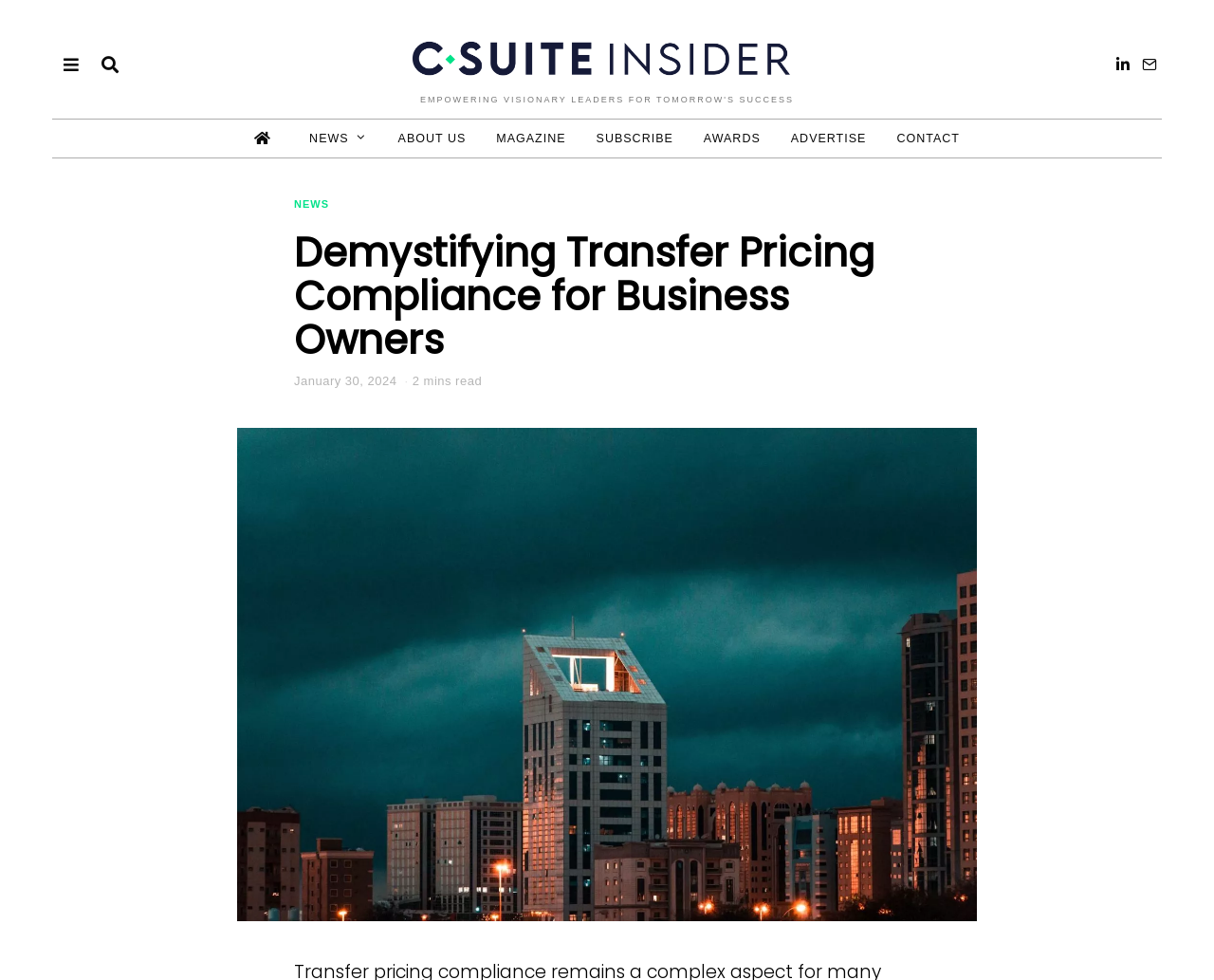Please provide a one-word or short phrase answer to the question:
What is the estimated reading time of the article?

2 mins